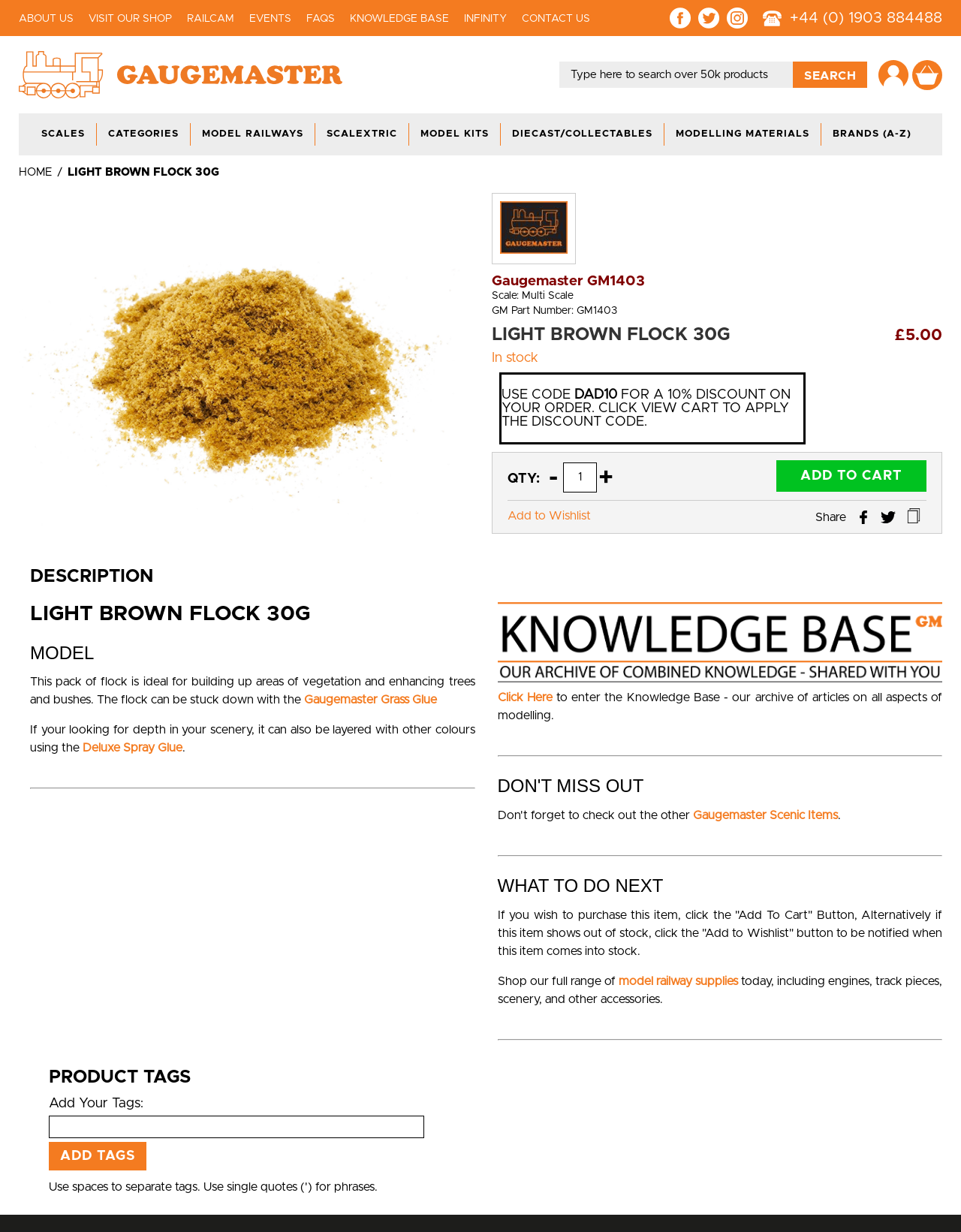Indicate the bounding box coordinates of the clickable region to achieve the following instruction: "Search for products."

[0.582, 0.05, 0.902, 0.071]